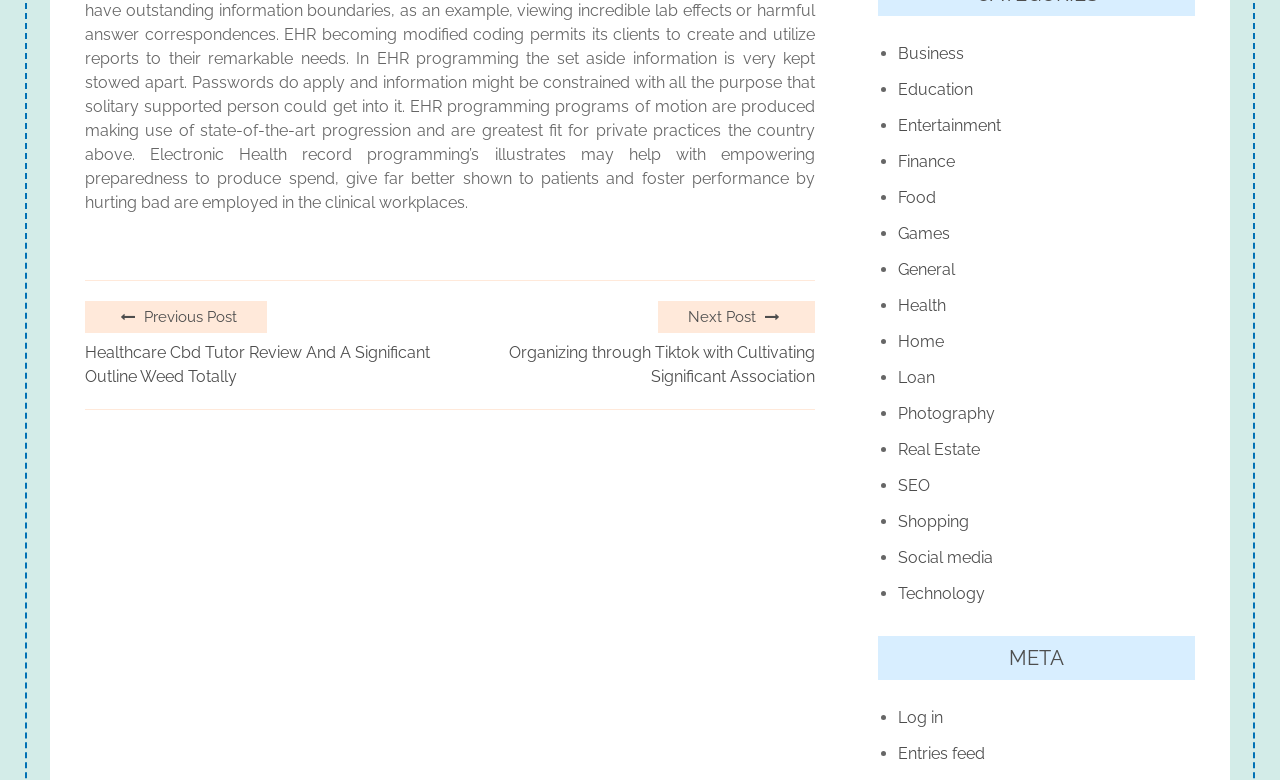Identify the bounding box coordinates for the UI element that matches this description: "Shopping".

[0.702, 0.647, 0.757, 0.693]